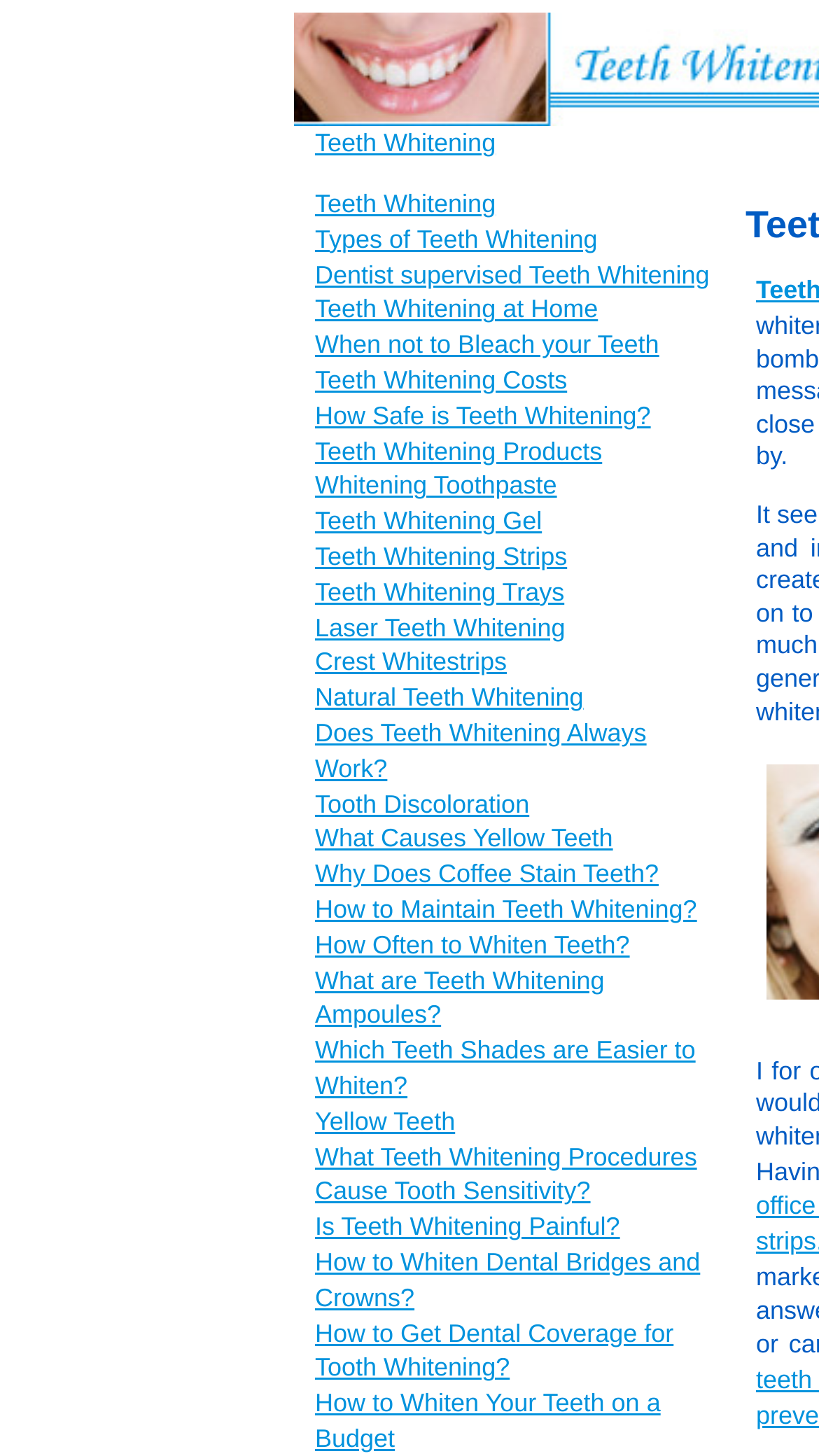Can teeth whitening be painful?
Provide a well-explained and detailed answer to the question.

The webpage has a link to 'Is Teeth Whitening Painful?' which suggests that pain may be a possibility, but it's not a definitive answer, hence 'maybe'.